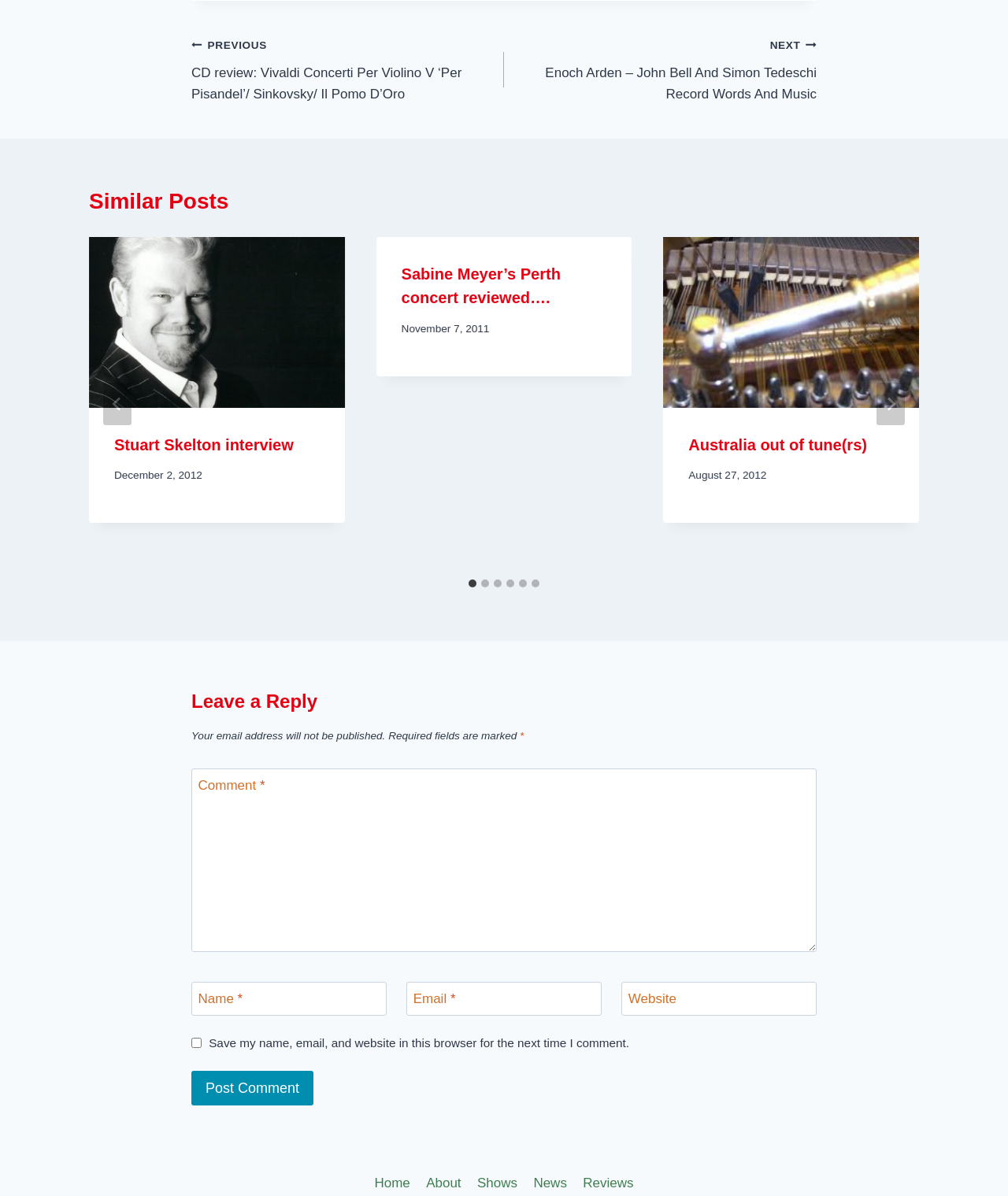Please identify the bounding box coordinates of the area that needs to be clicked to follow this instruction: "Read Tonsillectomy Scabs Fall Off 2021".

None